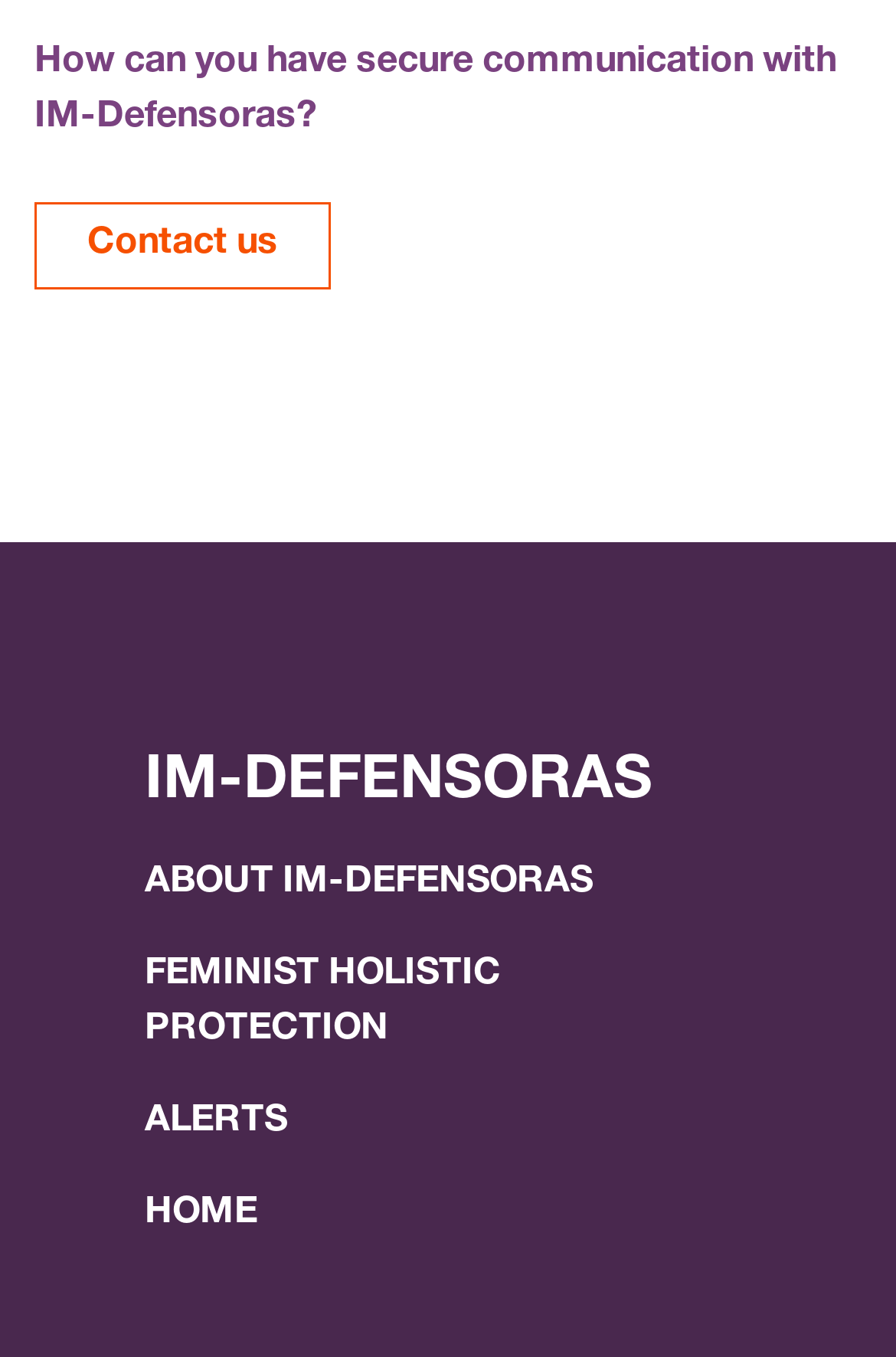Use one word or a short phrase to answer the question provided: 
What is the likely purpose of the 'ALERTS' section?

To display alerts